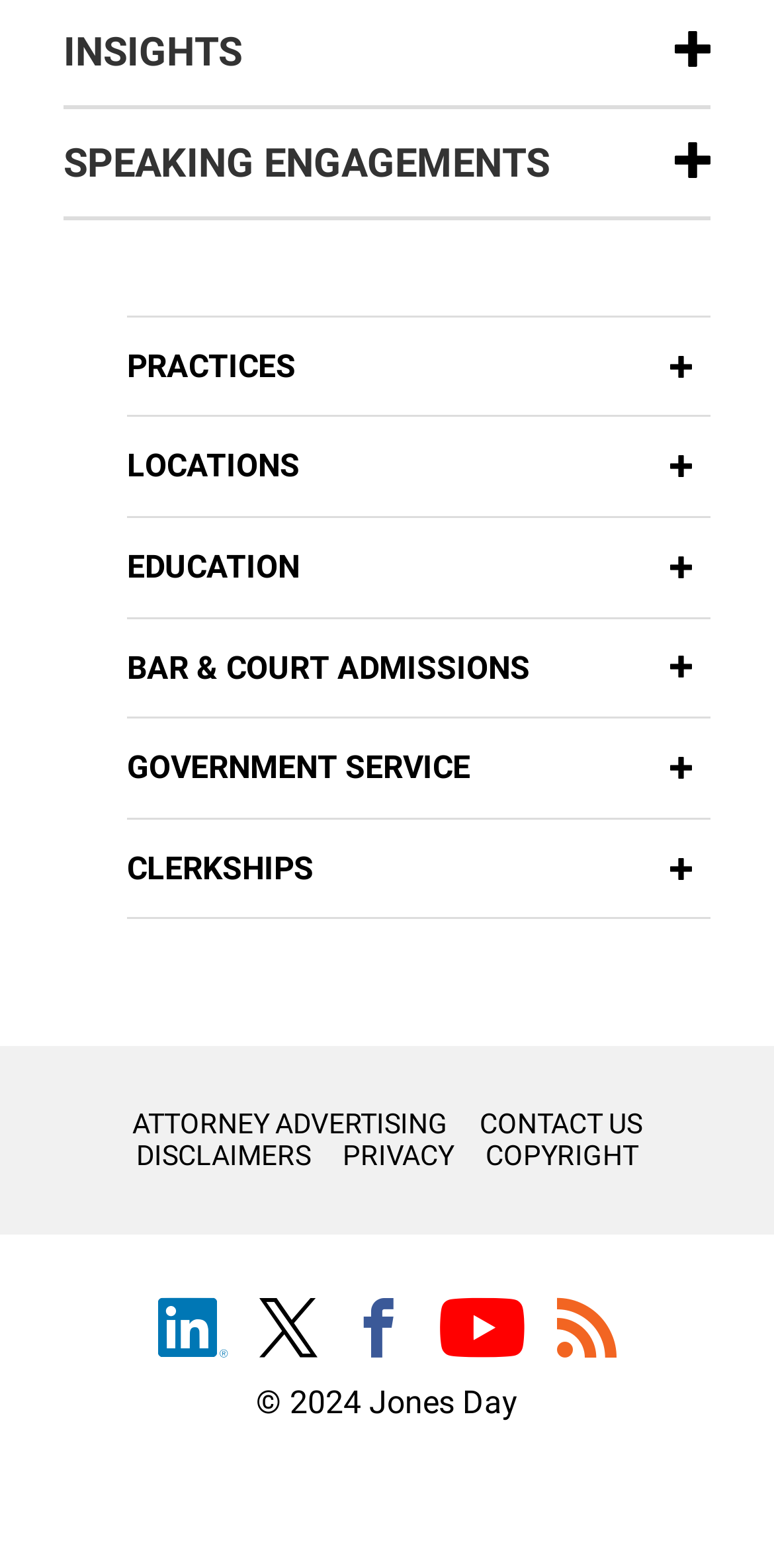Extract the bounding box for the UI element that matches this description: "aria-label="RSS"".

[0.699, 0.828, 0.817, 0.872]